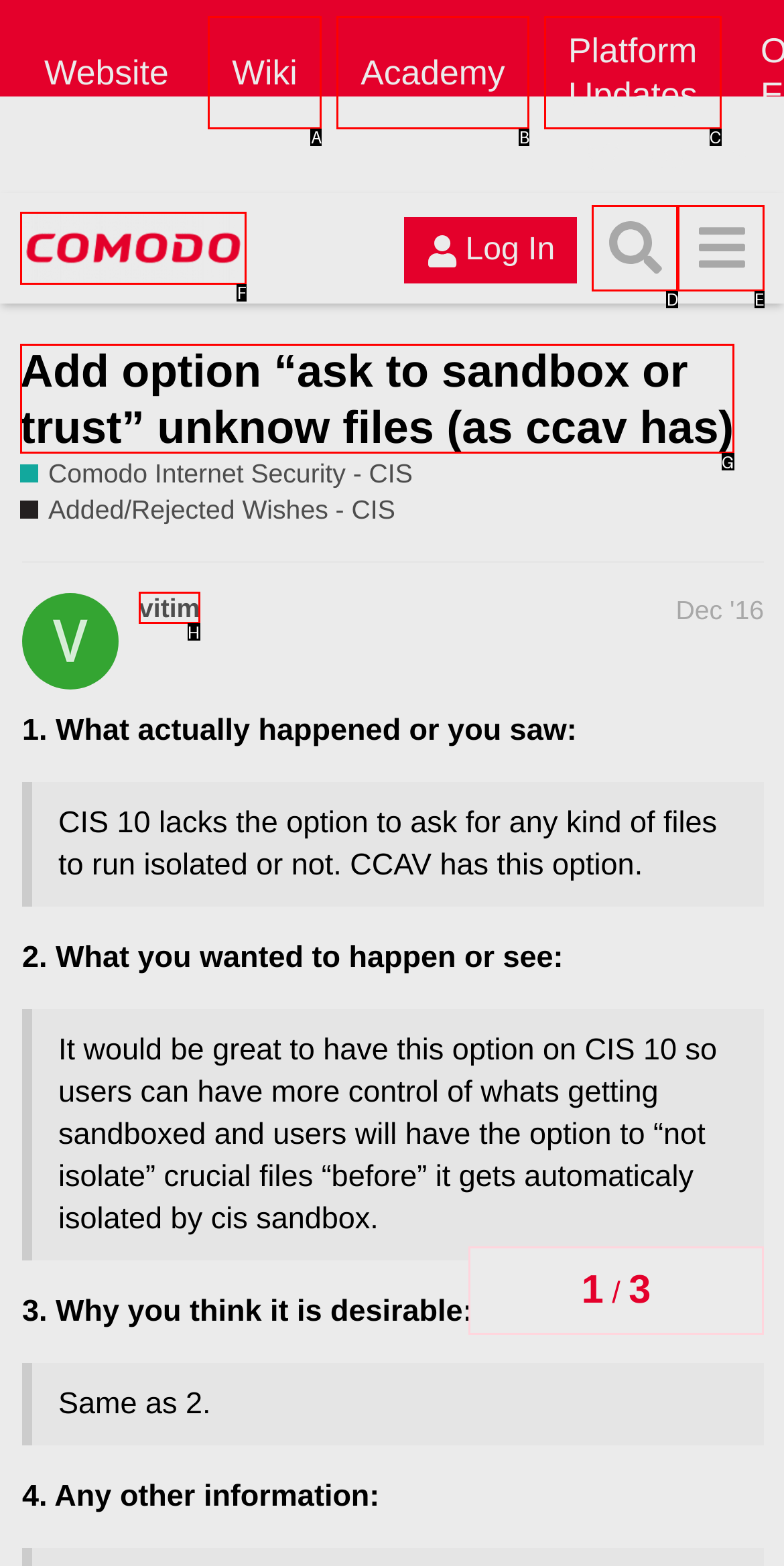Determine which HTML element corresponds to the description: Postman collection. Provide the letter of the correct option.

None